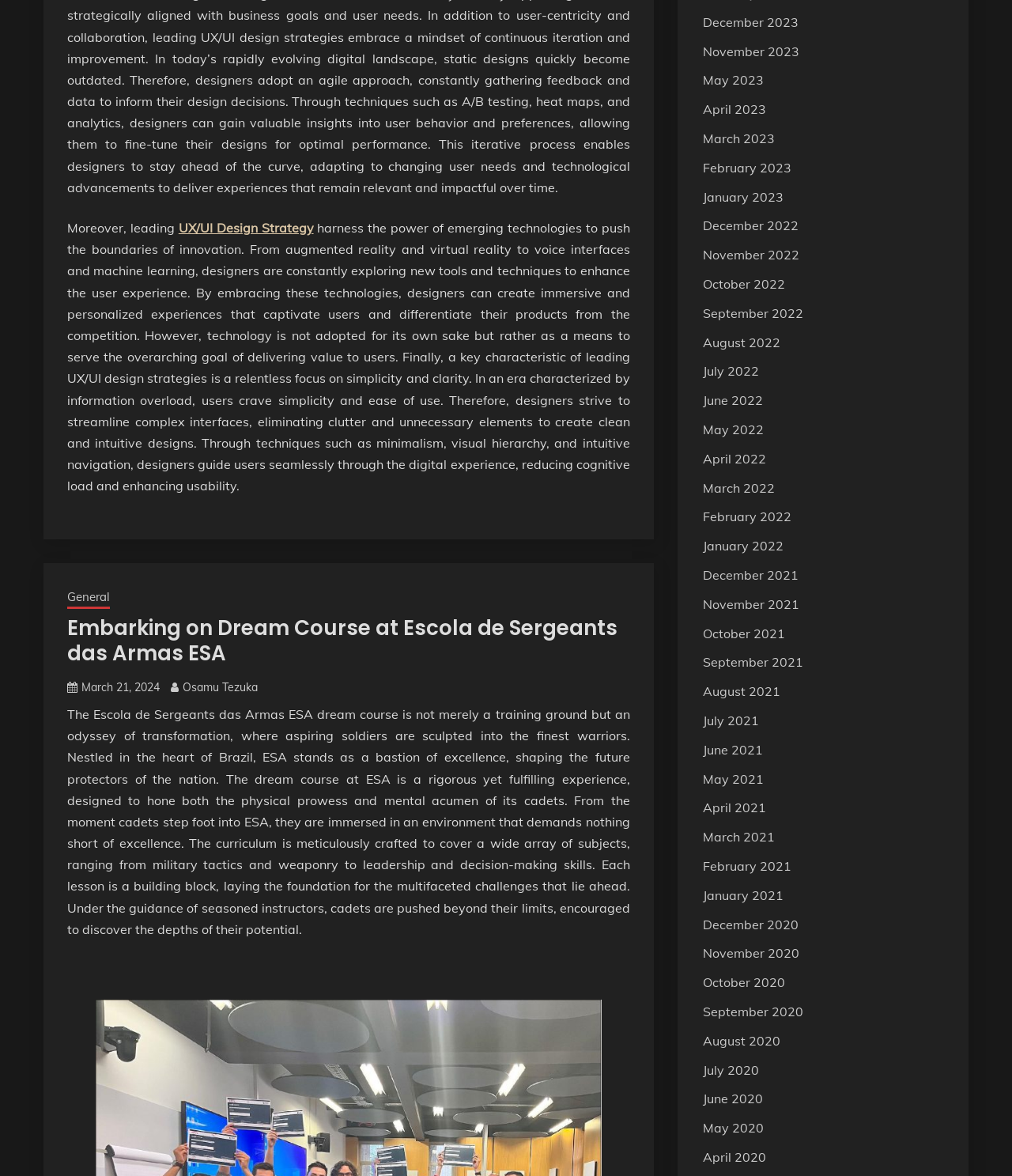Provide a brief response to the question below using one word or phrase:
What is the focus of leading UX/UI design strategies?

simplicity and clarity